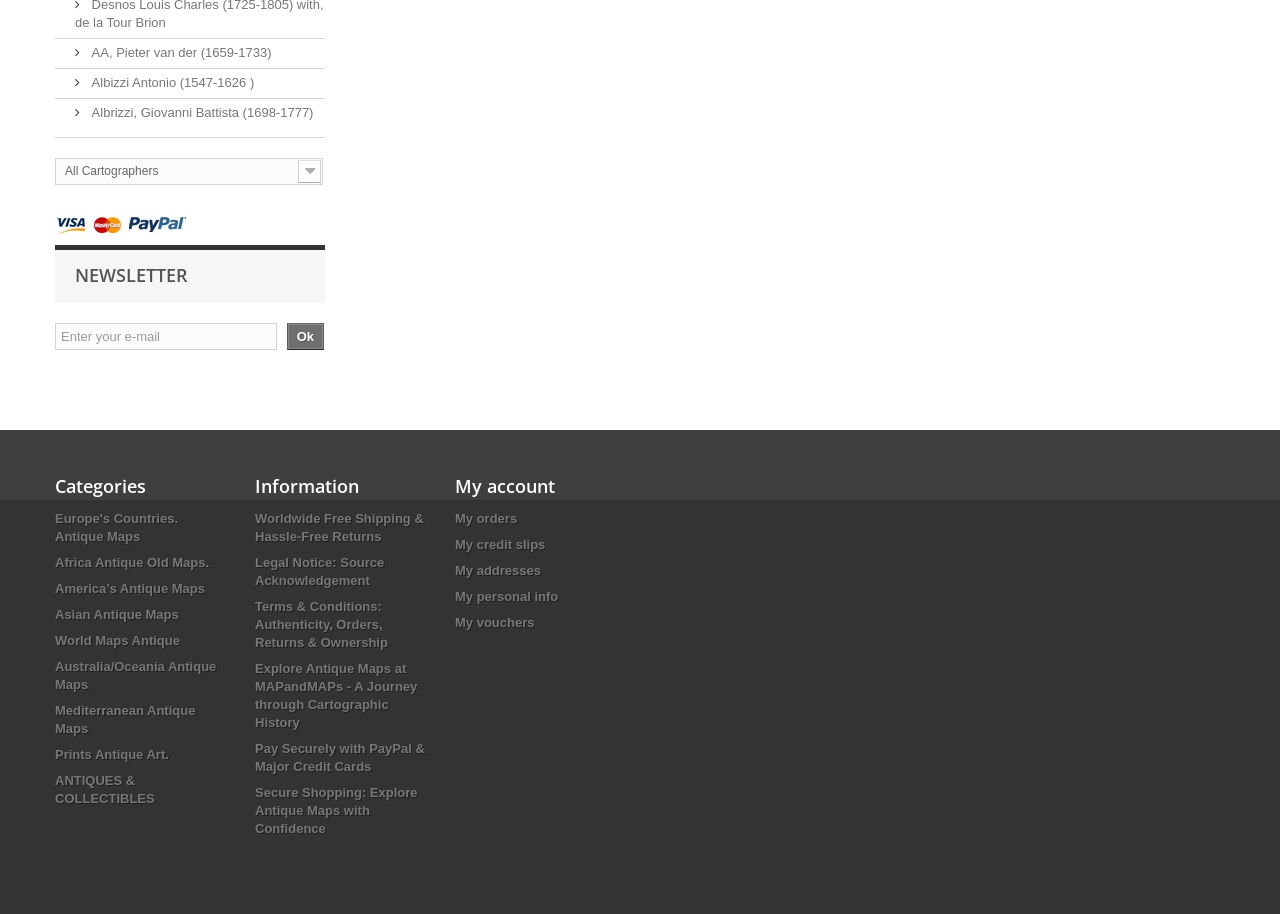Determine the bounding box coordinates of the element that should be clicked to execute the following command: "Access my account".

[0.355, 0.519, 0.434, 0.545]